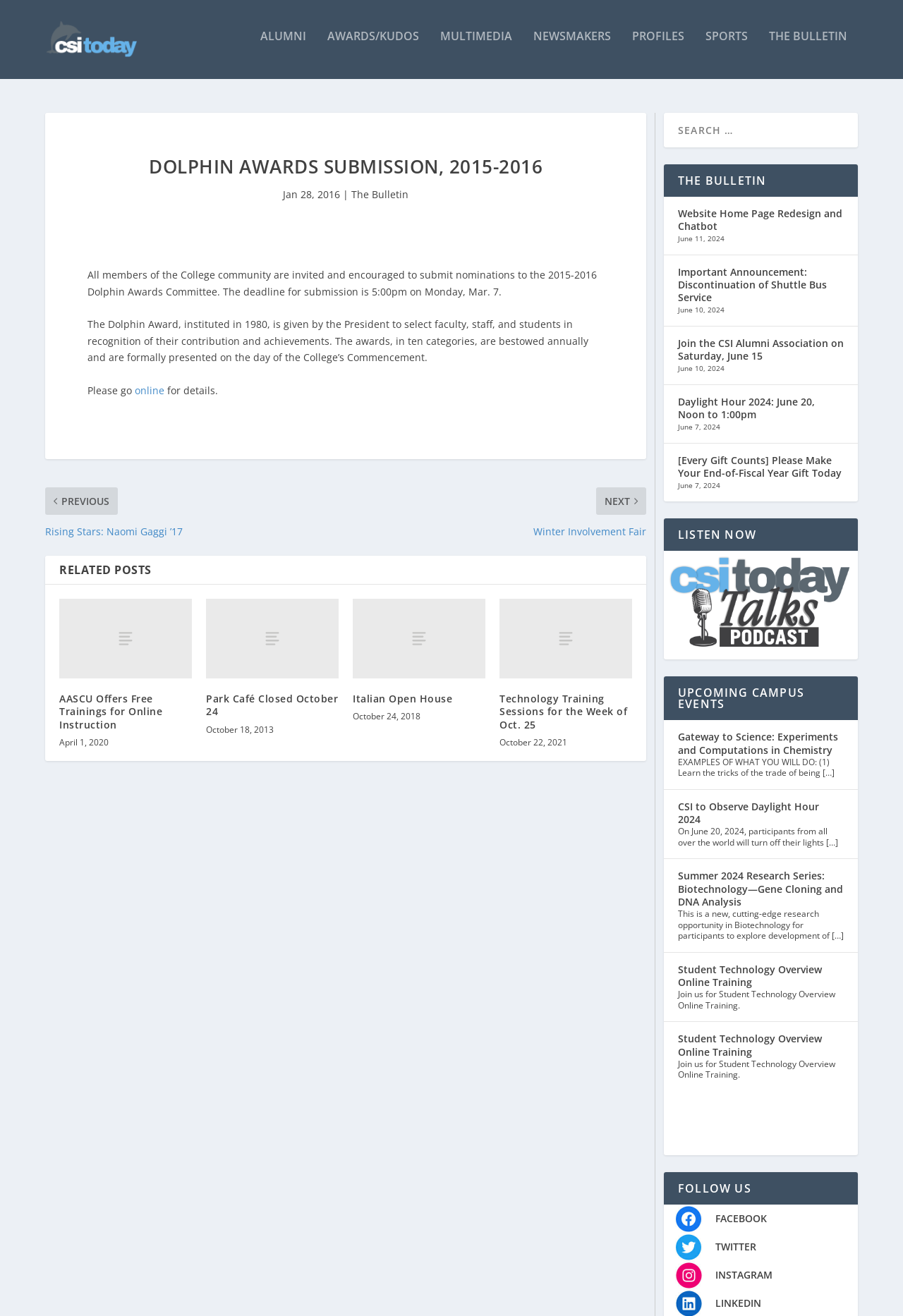Locate the headline of the webpage and generate its content.

DOLPHIN AWARDS SUBMISSION, 2015-2016